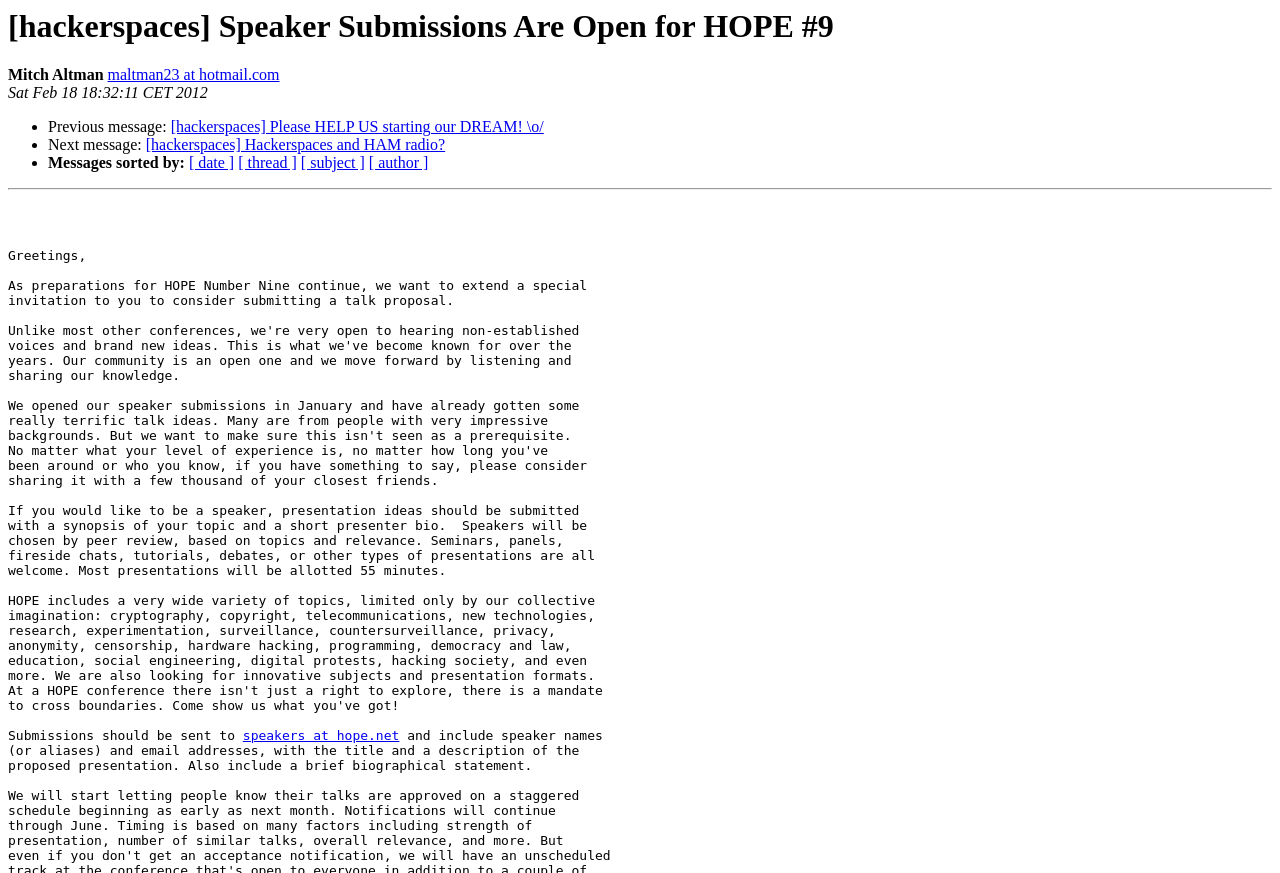Create a detailed narrative describing the layout and content of the webpage.

This webpage appears to be a forum or discussion board related to hackerspaces, with a focus on speaker submissions for an event called HOPE #9. 

At the top of the page, there is a heading that reads '[hackerspaces] Speaker Submissions Are Open for HOPE #9', which is also the title of the webpage. Below this heading, there is a section with the name 'Mitch Altman' and an email address 'maltman23 at hotmail.com'. 

Further down, there is a timestamp 'Sat Feb 18 18:32:11 CET 2012'. Below this, there is a list of links to previous and next messages, with bullet points preceding each link. The links have titles such as '[hackerspaces] Please HELP US starting our DREAM! \\o/' and '[hackerspaces] Hackerspaces and HAM radio?'.

To the right of the list, there is a section with the label 'Messages sorted by:', followed by four links to sort messages by date, thread, subject, and author. 

A horizontal separator line divides the page, and at the bottom, there is a link to 'speakers at hope.net'.